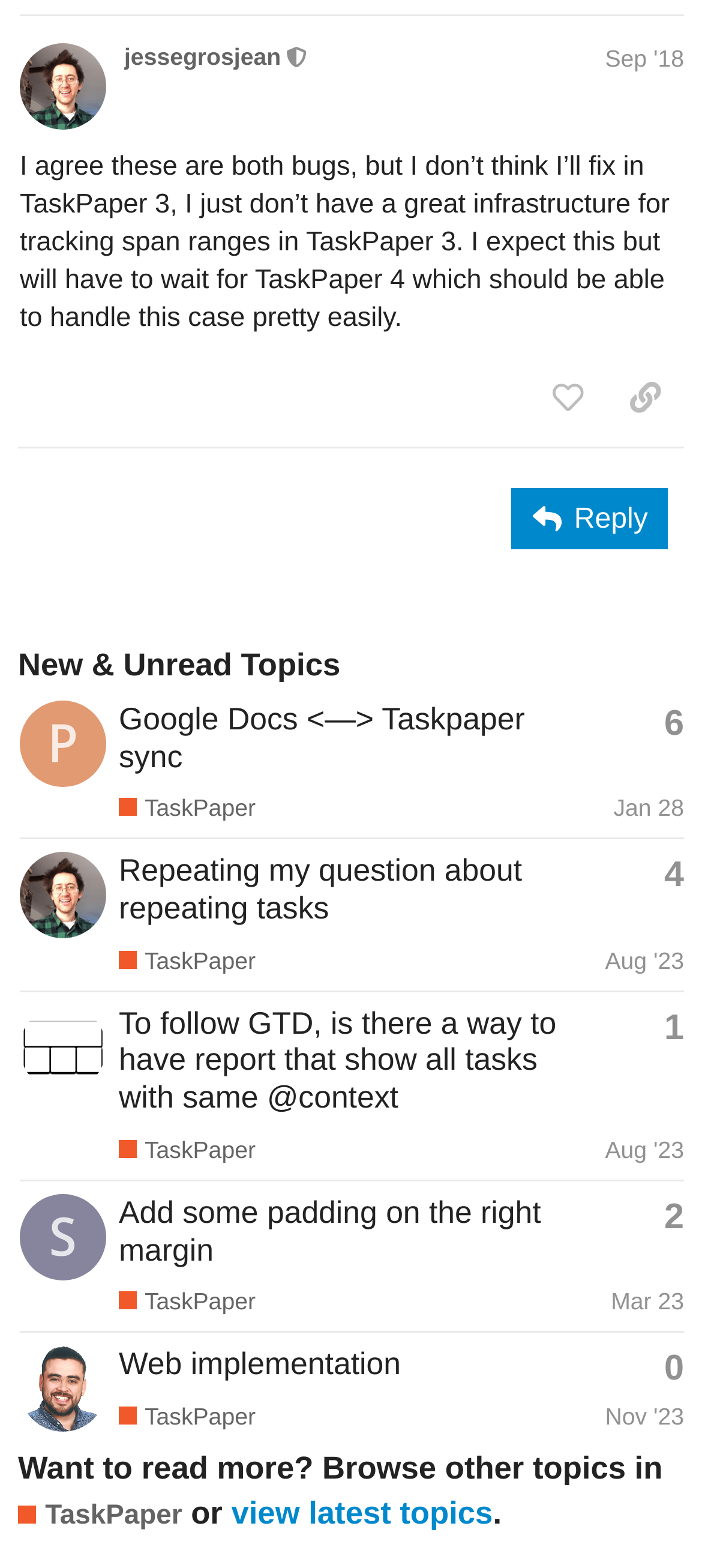What is the latest topic?
Kindly answer the question with as much detail as you can.

I looked at the gridcell elements and found that the topic 'Web implementation' has the latest creation date, which is Nov 8, 2023.